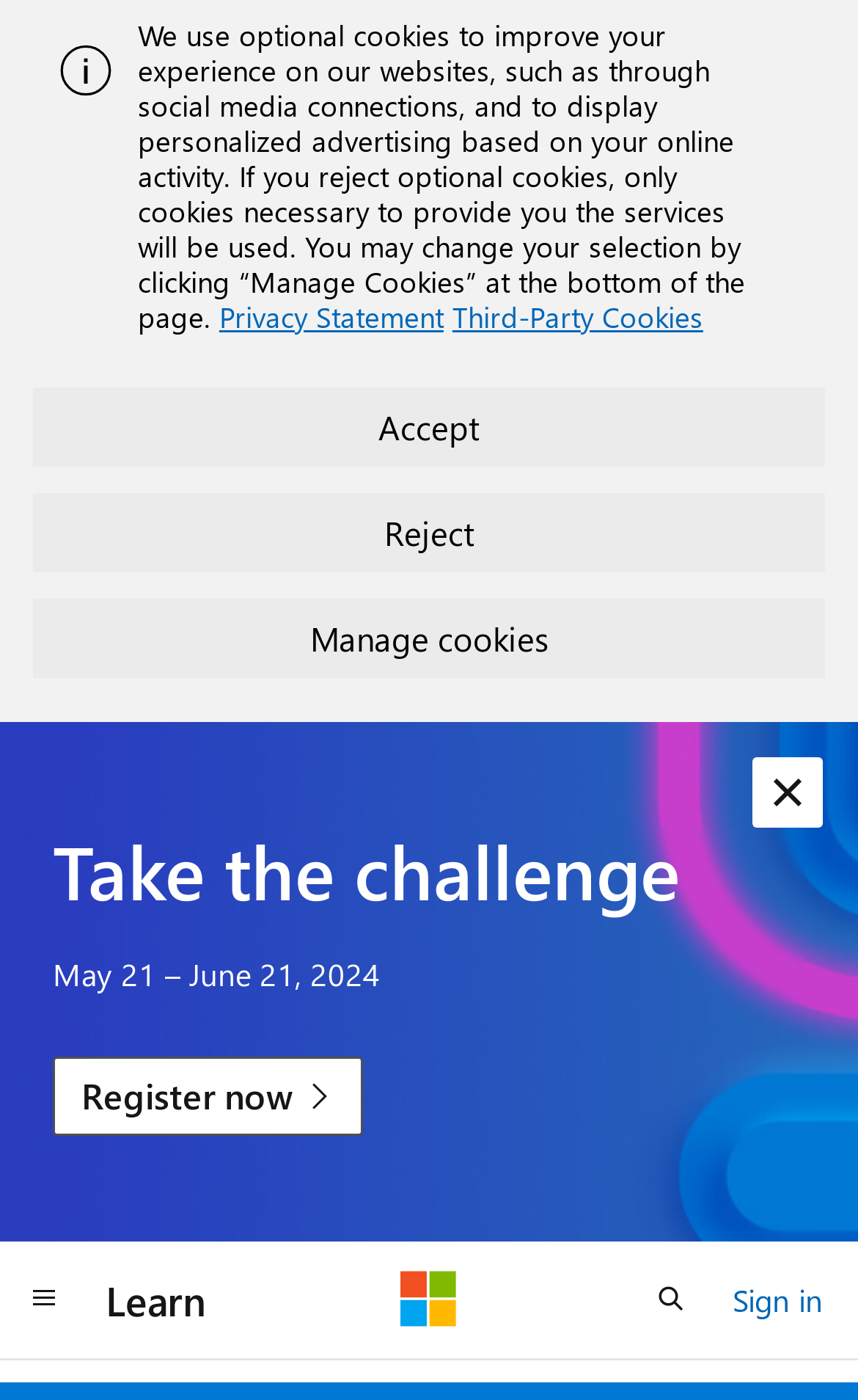Highlight the bounding box coordinates of the element you need to click to perform the following instruction: "Dismiss alert."

[0.877, 0.541, 0.959, 0.591]